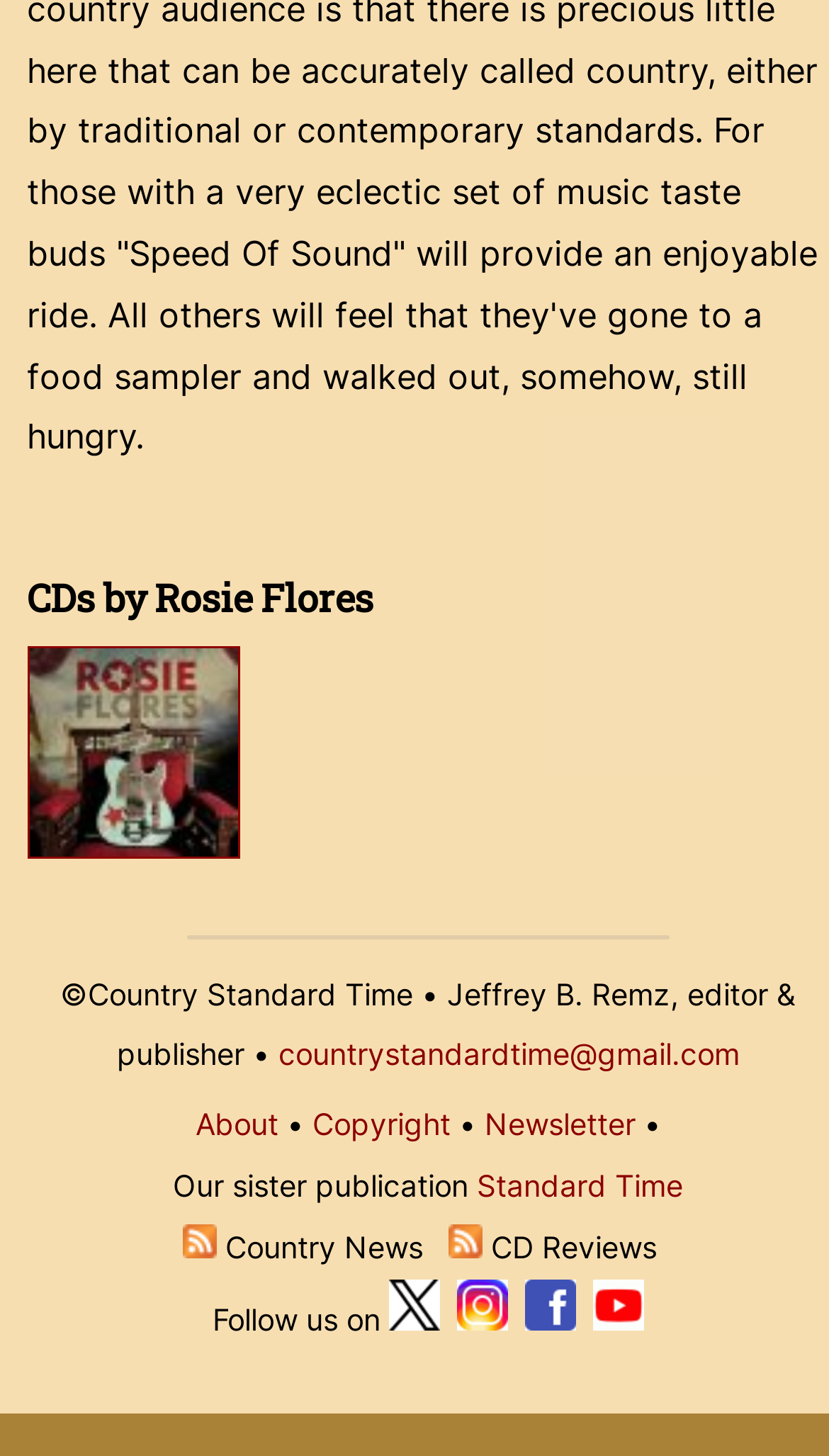Point out the bounding box coordinates of the section to click in order to follow this instruction: "Visit the About page".

[0.236, 0.759, 0.336, 0.784]